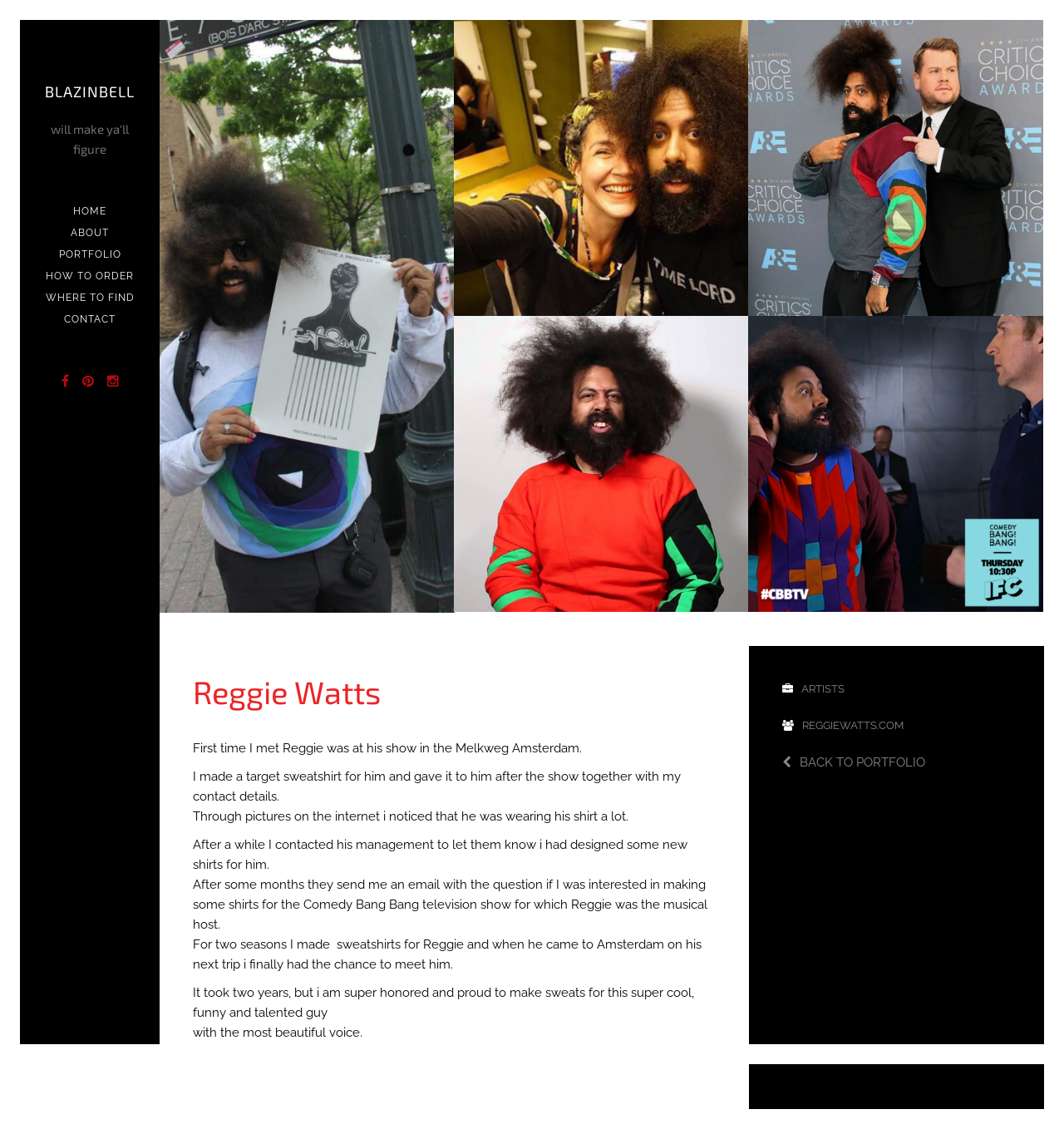Please provide the bounding box coordinates for the element that needs to be clicked to perform the following instruction: "Click the 'Post Comment' button". The coordinates should be given as four float numbers between 0 and 1, i.e., [left, top, right, bottom].

None